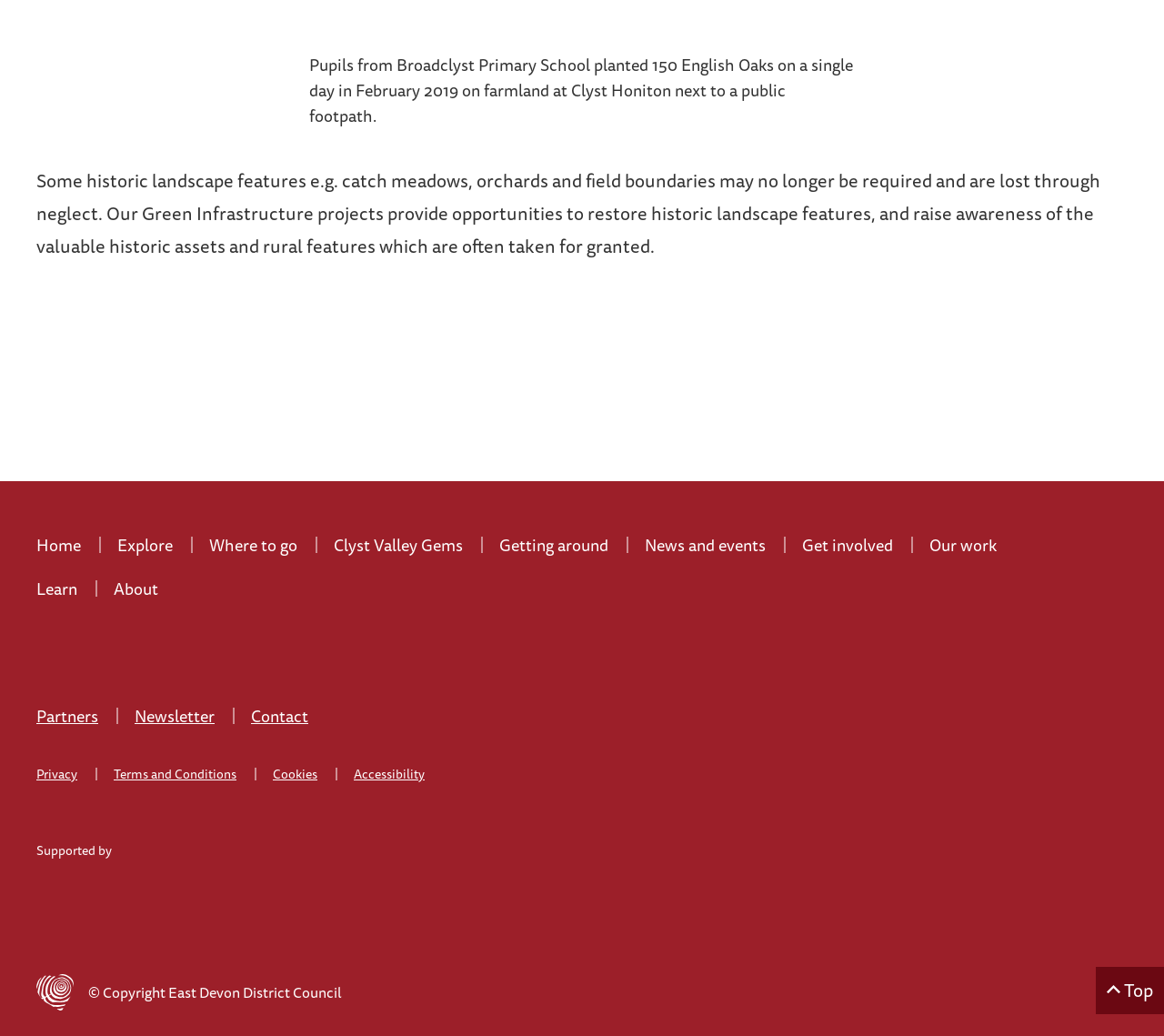Please find the bounding box coordinates of the element that must be clicked to perform the given instruction: "log in". The coordinates should be four float numbers from 0 to 1, i.e., [left, top, right, bottom].

None